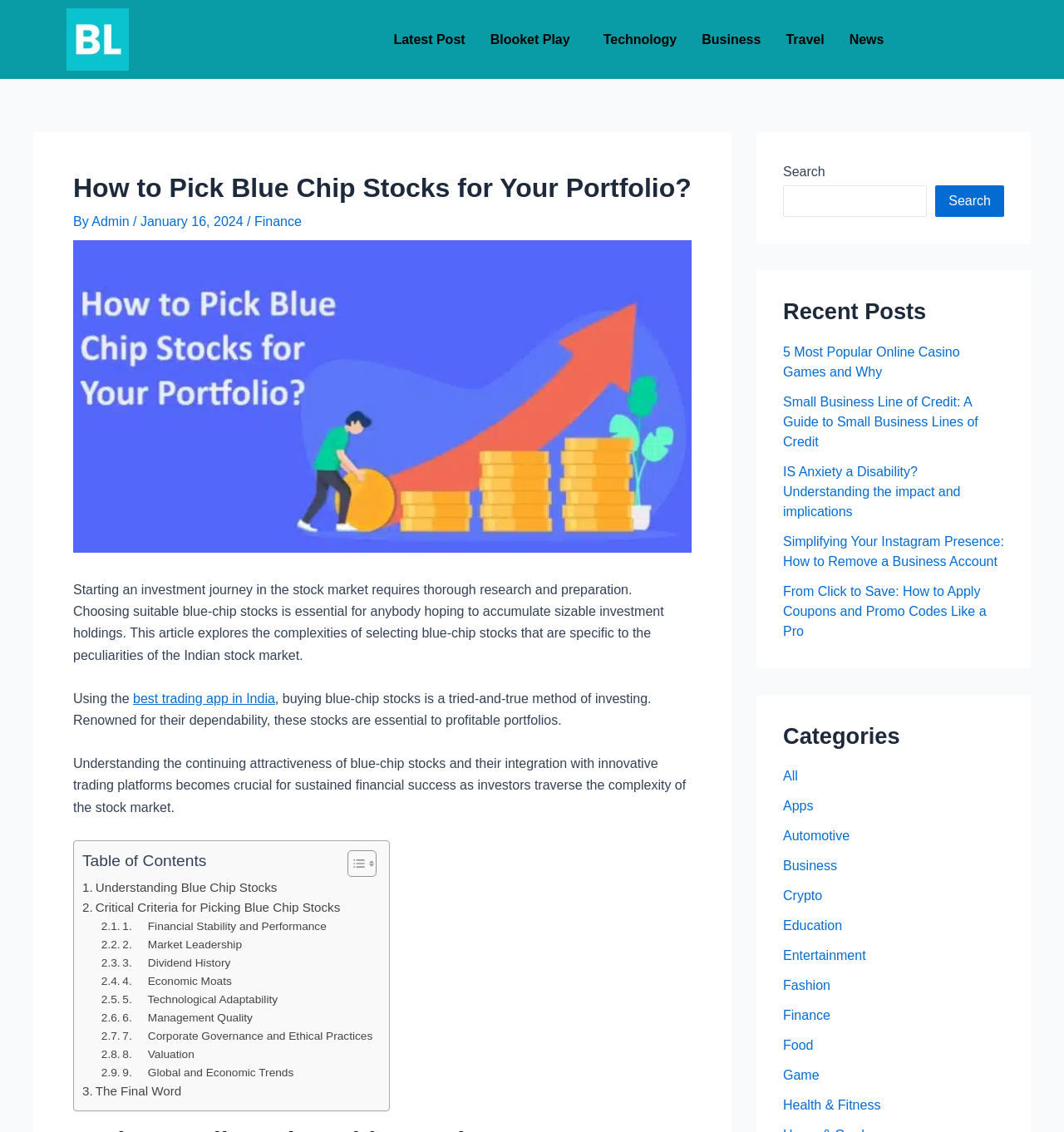Can you find the bounding box coordinates for the element that needs to be clicked to execute this instruction: "Learn more about the Hallelujah Diet"? The coordinates should be given as four float numbers between 0 and 1, i.e., [left, top, right, bottom].

None